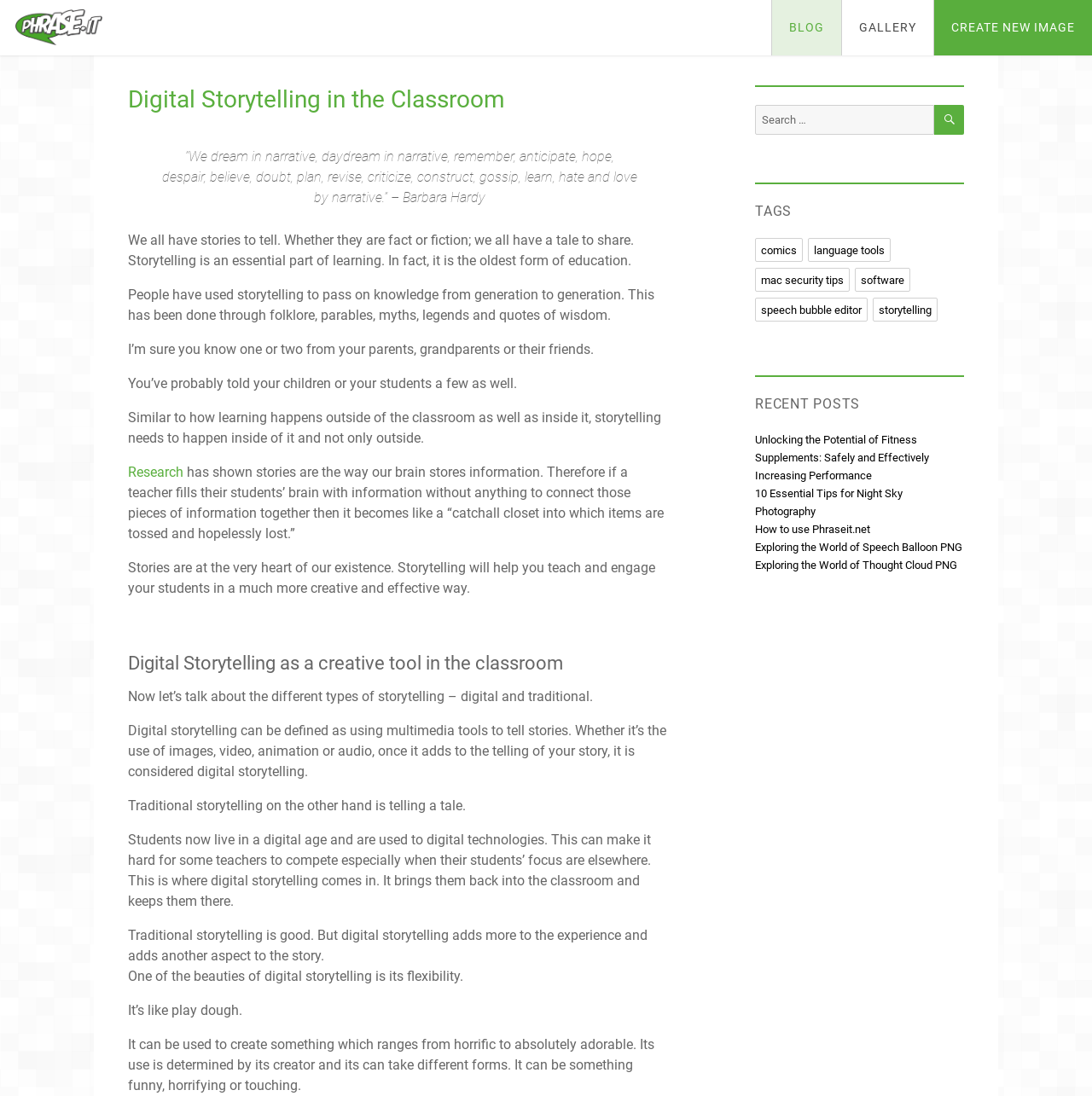Provide the bounding box coordinates for the area that should be clicked to complete the instruction: "Read the blog".

[0.706, 0.0, 0.77, 0.051]